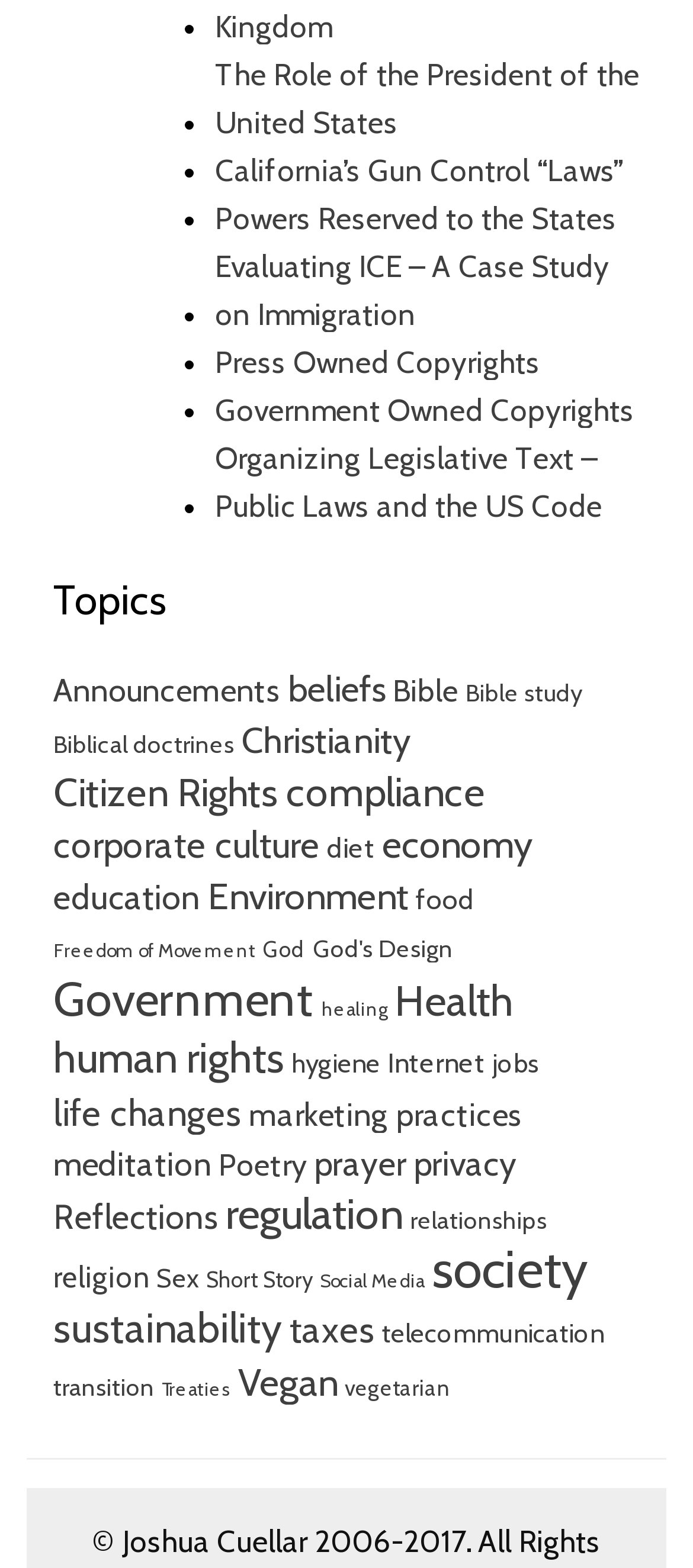Respond to the following question with a brief word or phrase:
How many categories are listed under 'Topics'?

34